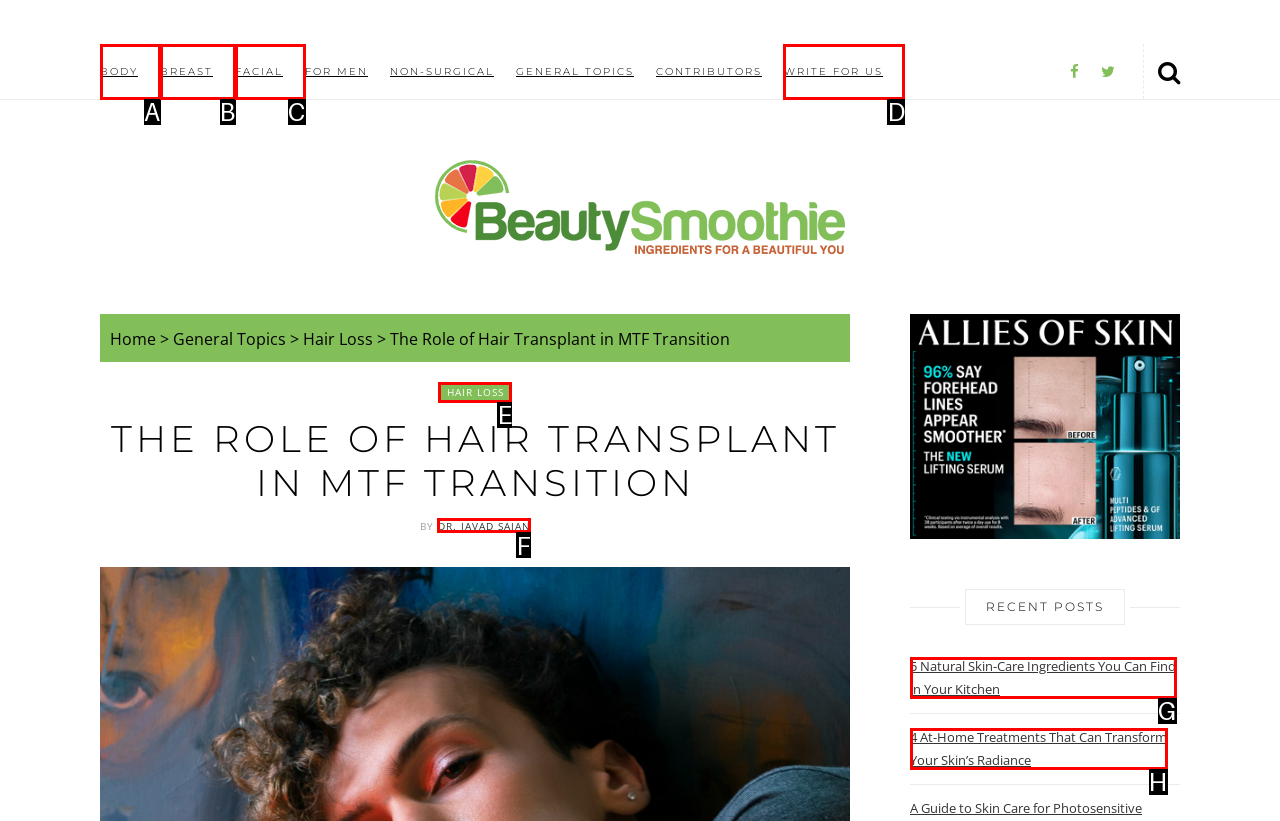To complete the task: Click on the 'WRITE FOR US' link, select the appropriate UI element to click. Respond with the letter of the correct option from the given choices.

D